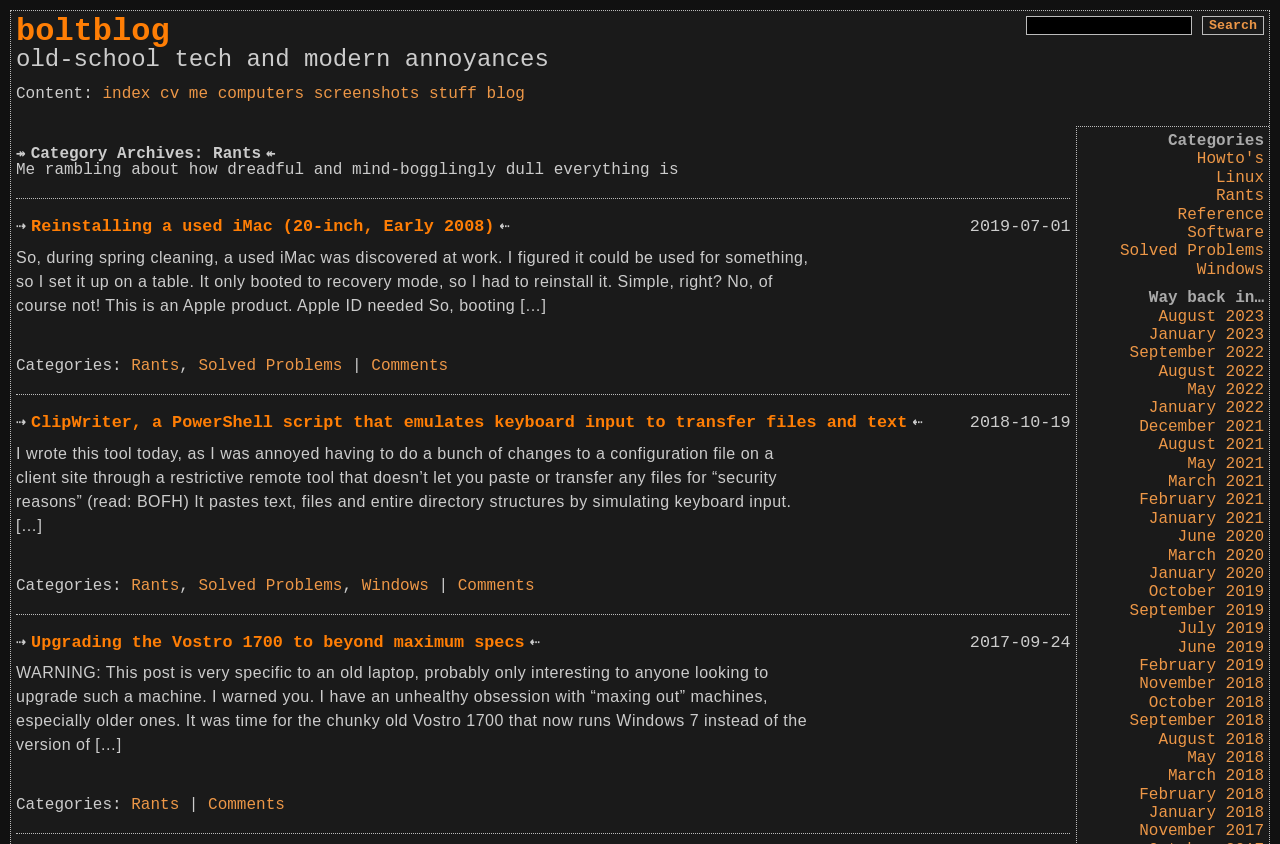Respond to the question below with a single word or phrase:
What is the purpose of the search box?

To search the blog